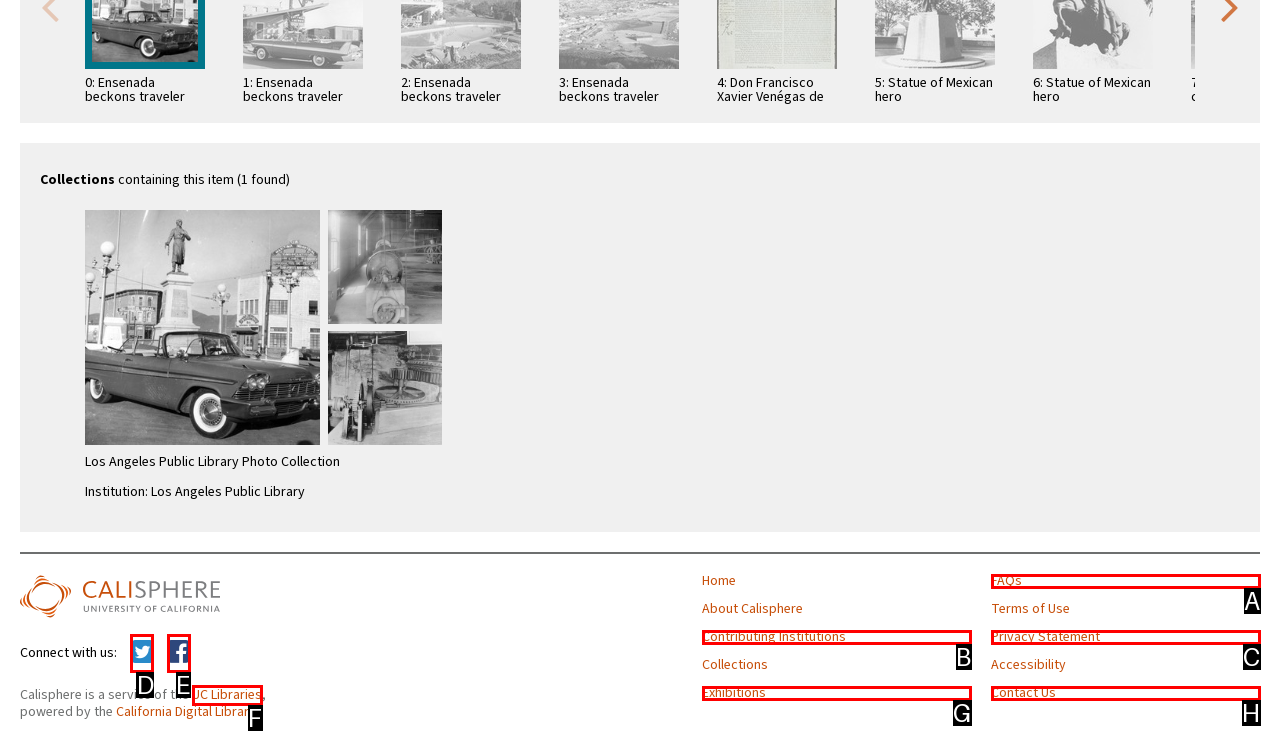Choose the HTML element that needs to be clicked for the given task: Visit the 'UC Libraries' website Respond by giving the letter of the chosen option.

F